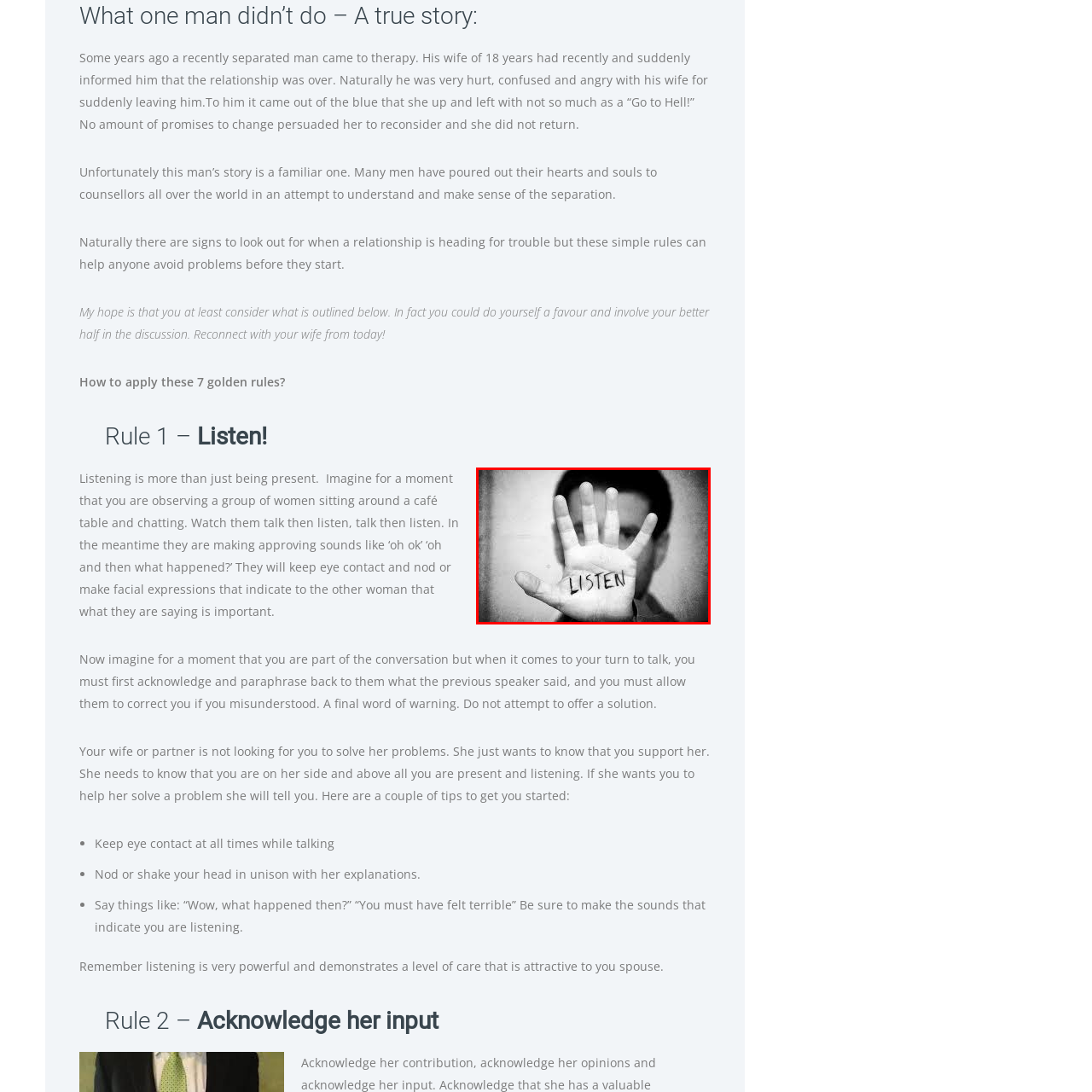Inspect the area within the red bounding box and elaborate on the following question with a detailed answer using the image as your reference: What is the color scheme of the image?

The image features a dramatic effect, which is achieved through the use of a black-and-white color scheme. This monochromatic palette adds emphasis to the importance of the message being conveyed, which is the significance of active listening in relationships.